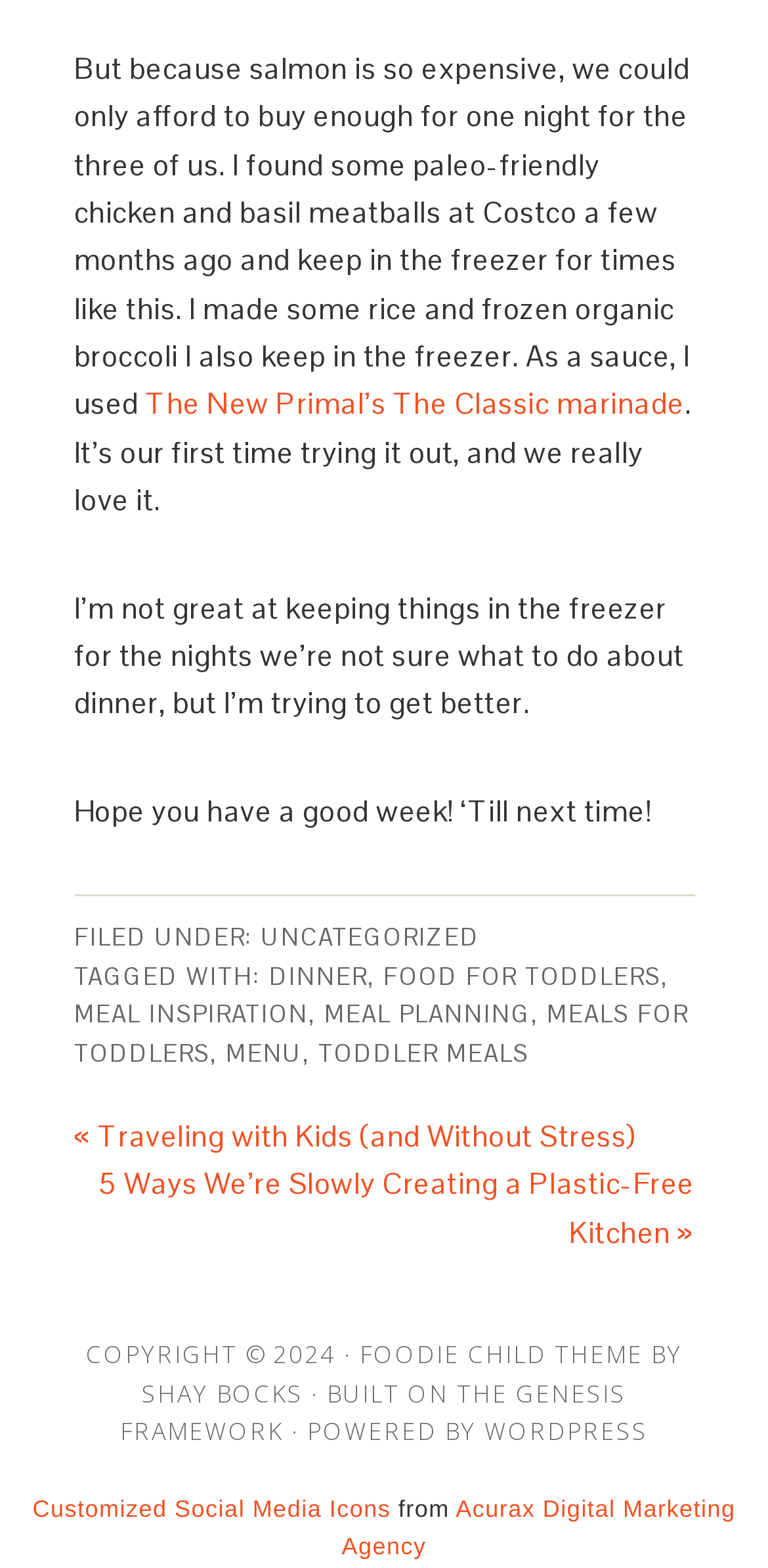What is the category of the article?
Please respond to the question with as much detail as possible.

The footer section of the webpage lists 'FILED UNDER:' and 'UNCATEGORIZED' as a category, indicating that the article does not have a specific category.